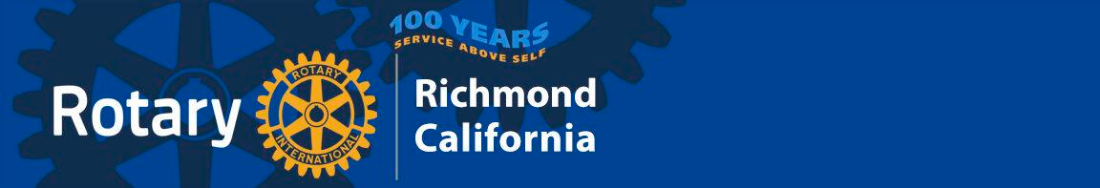Offer an in-depth description of the image.

The image features the branding of the Richmond, California Rotary Club, celebrating its 100 years of service. It showcases the iconic Rotary International logo, prominently displayed in gold at the center. The background is a vibrant blue, which contrasts effectively with the gold elements, conveying a sense of pride and tradition. Above the logo, the phrase "100 YEARS" is highlighted in bold, emphasizing the club's long-standing commitment to community service, while "SERVICE ABOVE SELF" serves as a guiding principle of Rotary. The layout and color scheme reflect both professionalism and a festive spirit associated with the organization's centennial celebration.